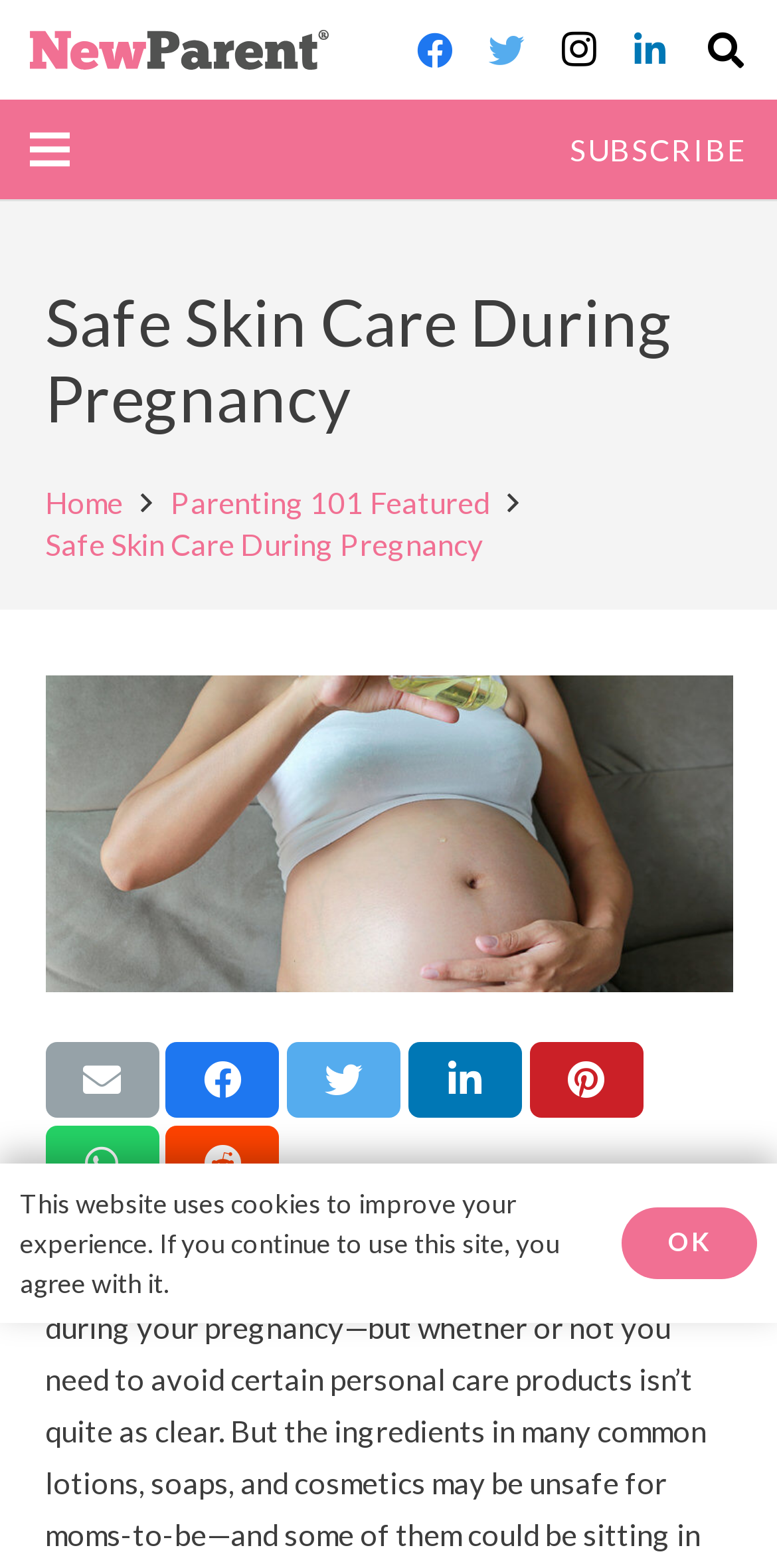Please specify the bounding box coordinates of the clickable section necessary to execute the following command: "Click the New Parent logo".

[0.038, 0.019, 0.424, 0.044]